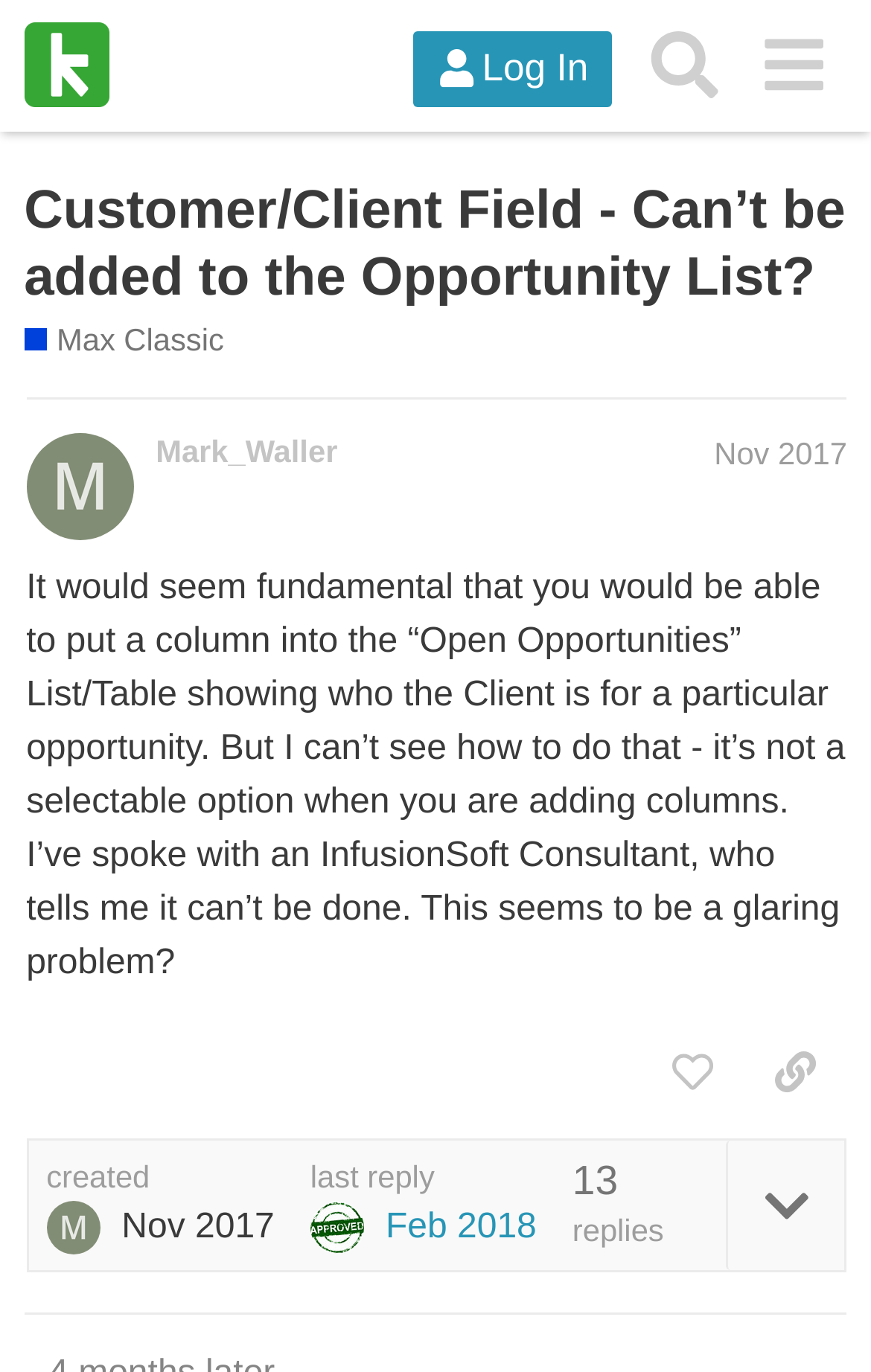Could you highlight the region that needs to be clicked to execute the instruction: "Visit the Max Classic Help Center"?

[0.027, 0.232, 0.257, 0.264]